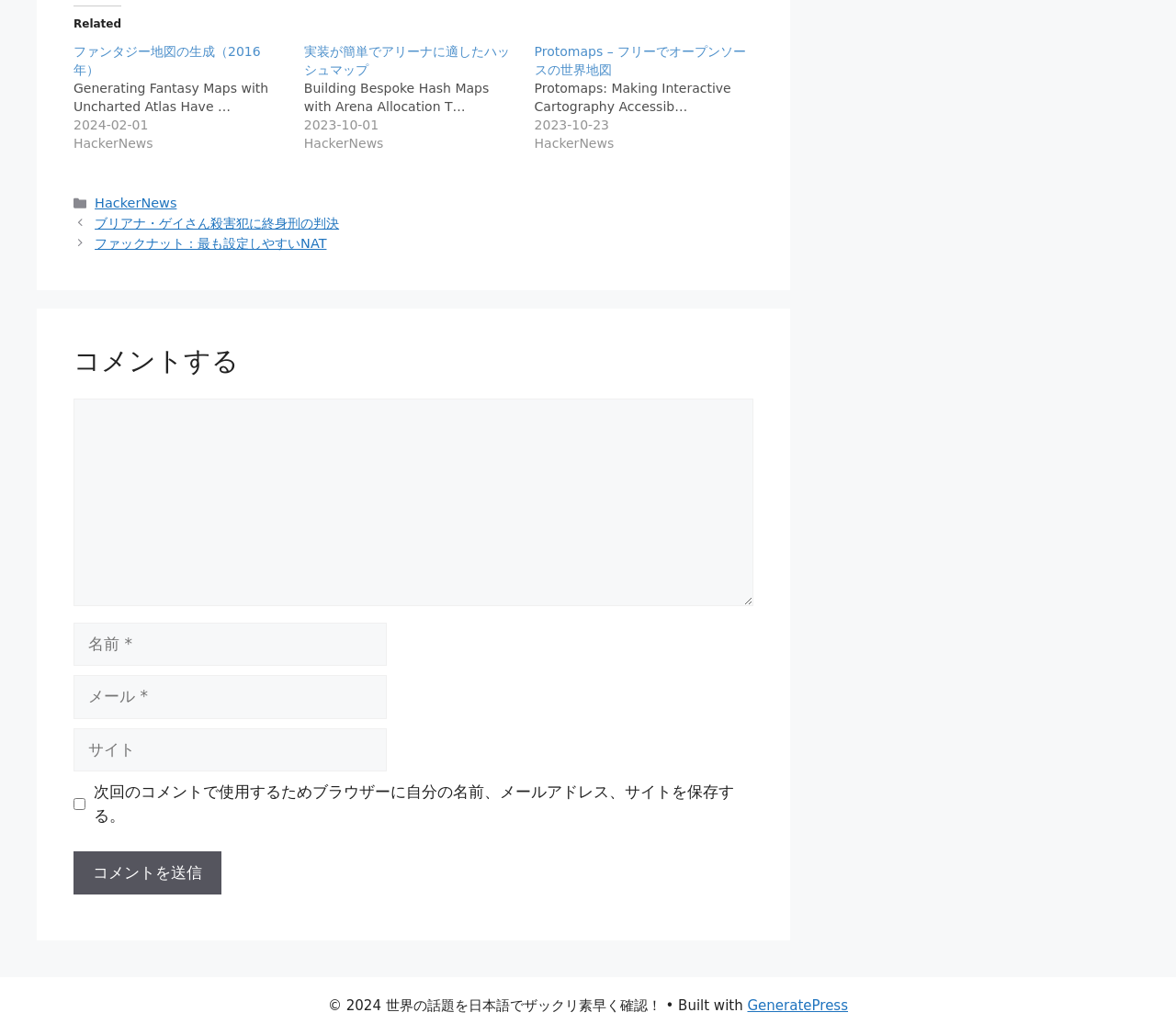Identify the bounding box coordinates of the region I need to click to complete this instruction: "Click the link to view hacker news".

[0.081, 0.189, 0.15, 0.204]